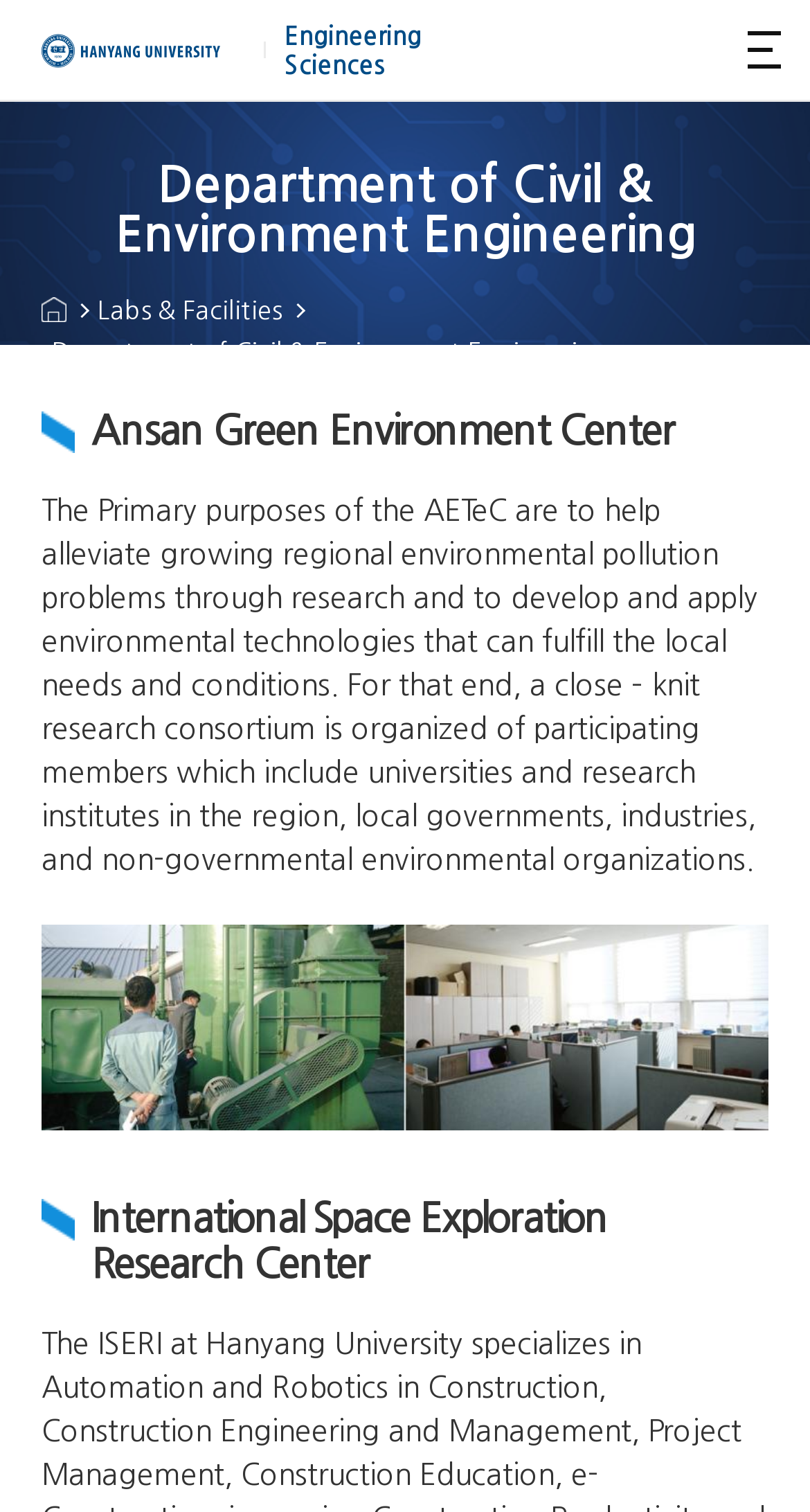What is the name of the research center mentioned below the AETeC? From the image, respond with a single word or brief phrase.

International Space Exploration Research Center